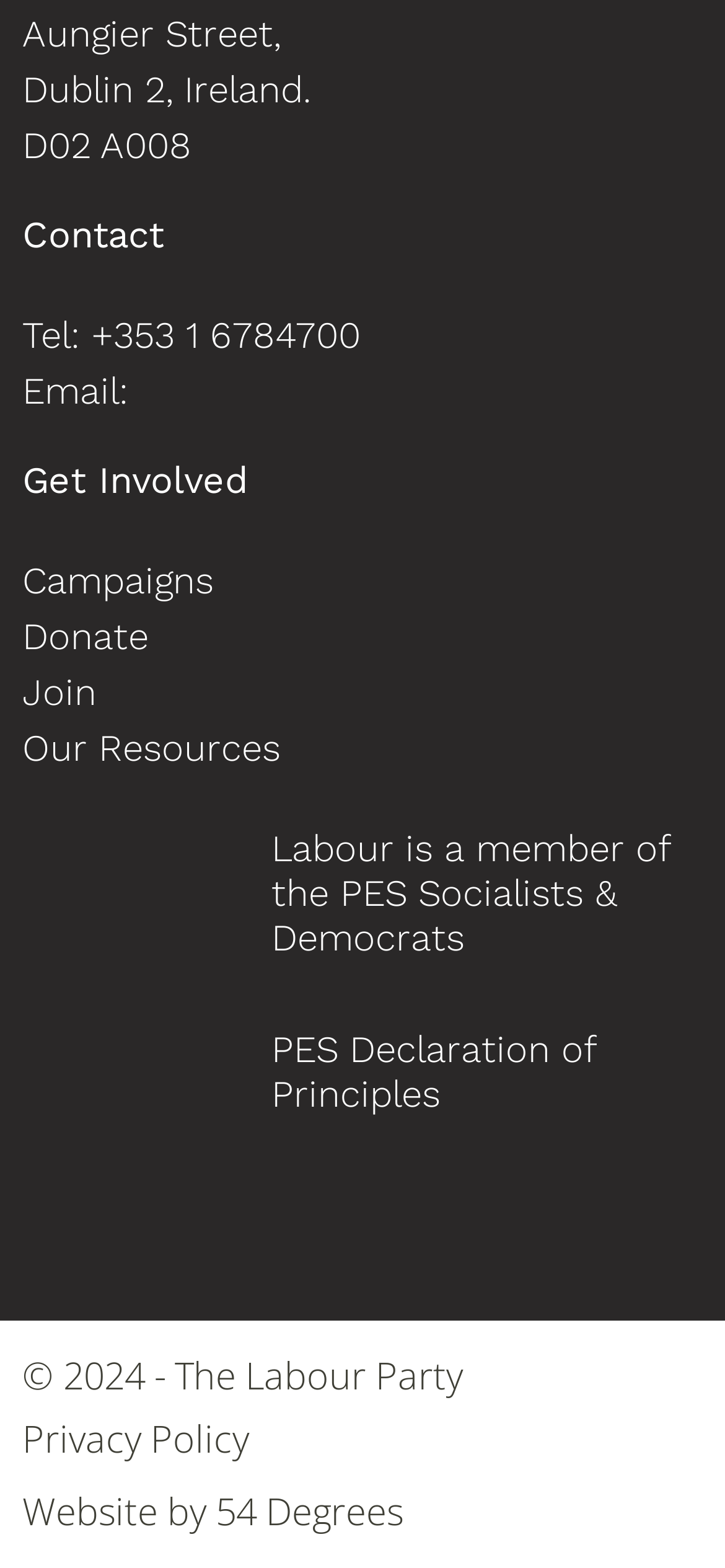Locate and provide the bounding box coordinates for the HTML element that matches this description: "PES Declaration of Principles".

[0.374, 0.655, 0.821, 0.712]